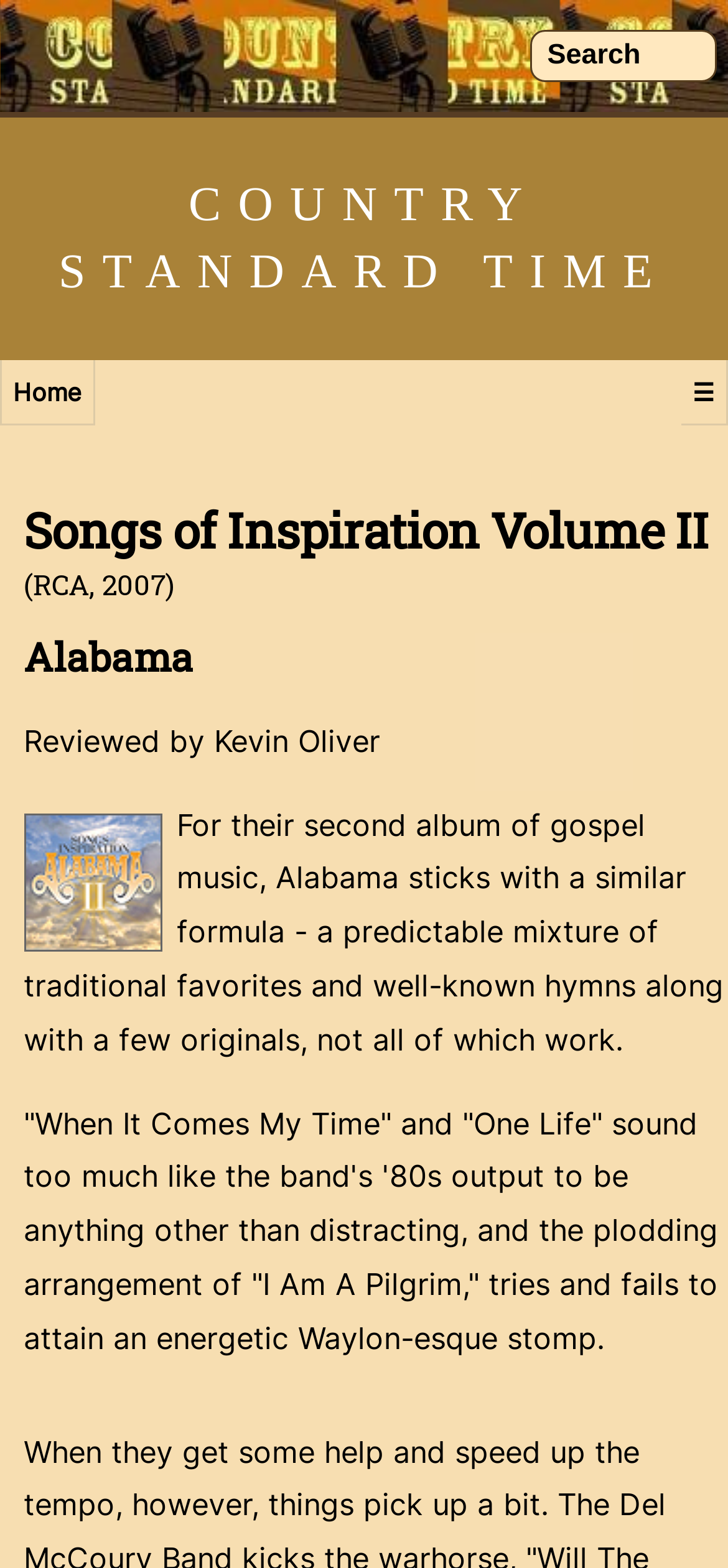Provide a comprehensive caption for the webpage.

The webpage is about Alabama's album "Songs of Inspiration Volume II". At the top, there is a search box with the label "Search" on the right side. Below the search box, there are three links: "COUNTRY STANDARD TIME" on the left, "Home" on the far left, and "☰" on the far right.

The main content of the webpage starts with a heading that reads "Songs of Inspiration Volume II (RCA, 2007)" followed by another heading that reads "Alabama". Below these headings, there is a review of the album written by Kevin Oliver. The review is a multi-paragraph text that discusses the album's content, including traditional favorites, well-known hymns, and original songs. The reviewer mentions that some songs, such as "When It Comes My Time" and "One Life", sound too much like the band's 80s output and are distracting, while the arrangement of "I Am A Pilgrim" fails to attain an energetic Waylon-esque stomp.